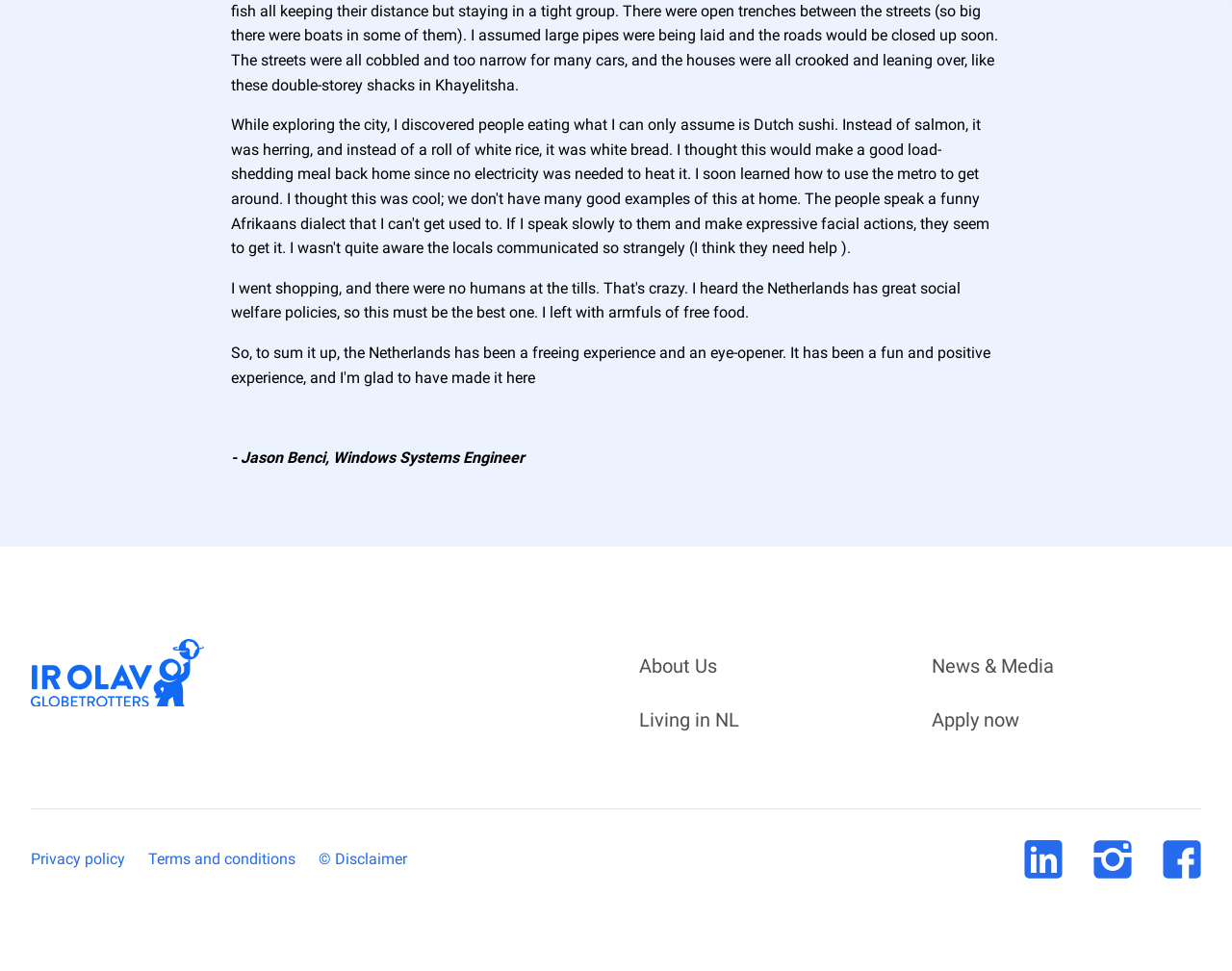Determine the bounding box coordinates of the clickable element to complete this instruction: "view cart". Provide the coordinates in the format of four float numbers between 0 and 1, [left, top, right, bottom].

None